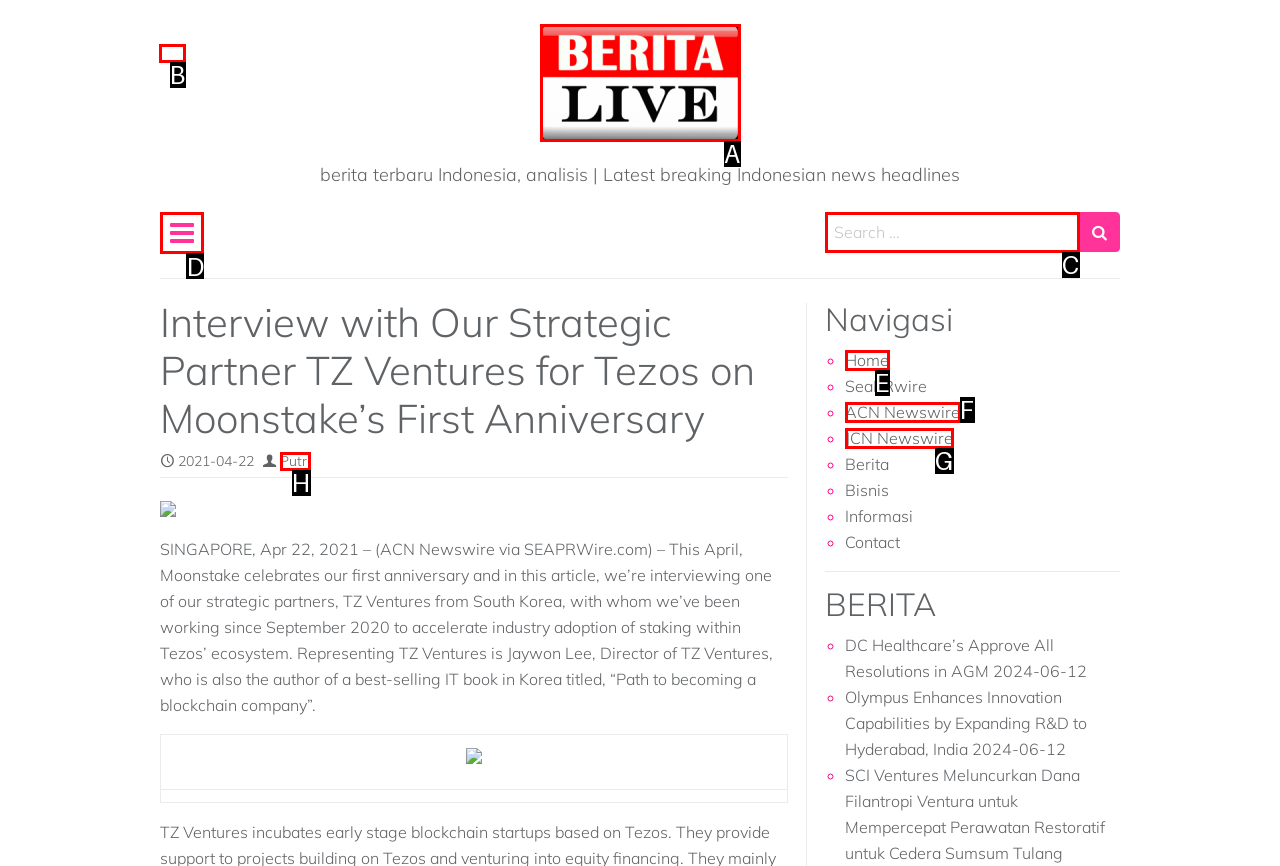Identify the letter of the UI element I need to click to carry out the following instruction: Toggle navigation

D